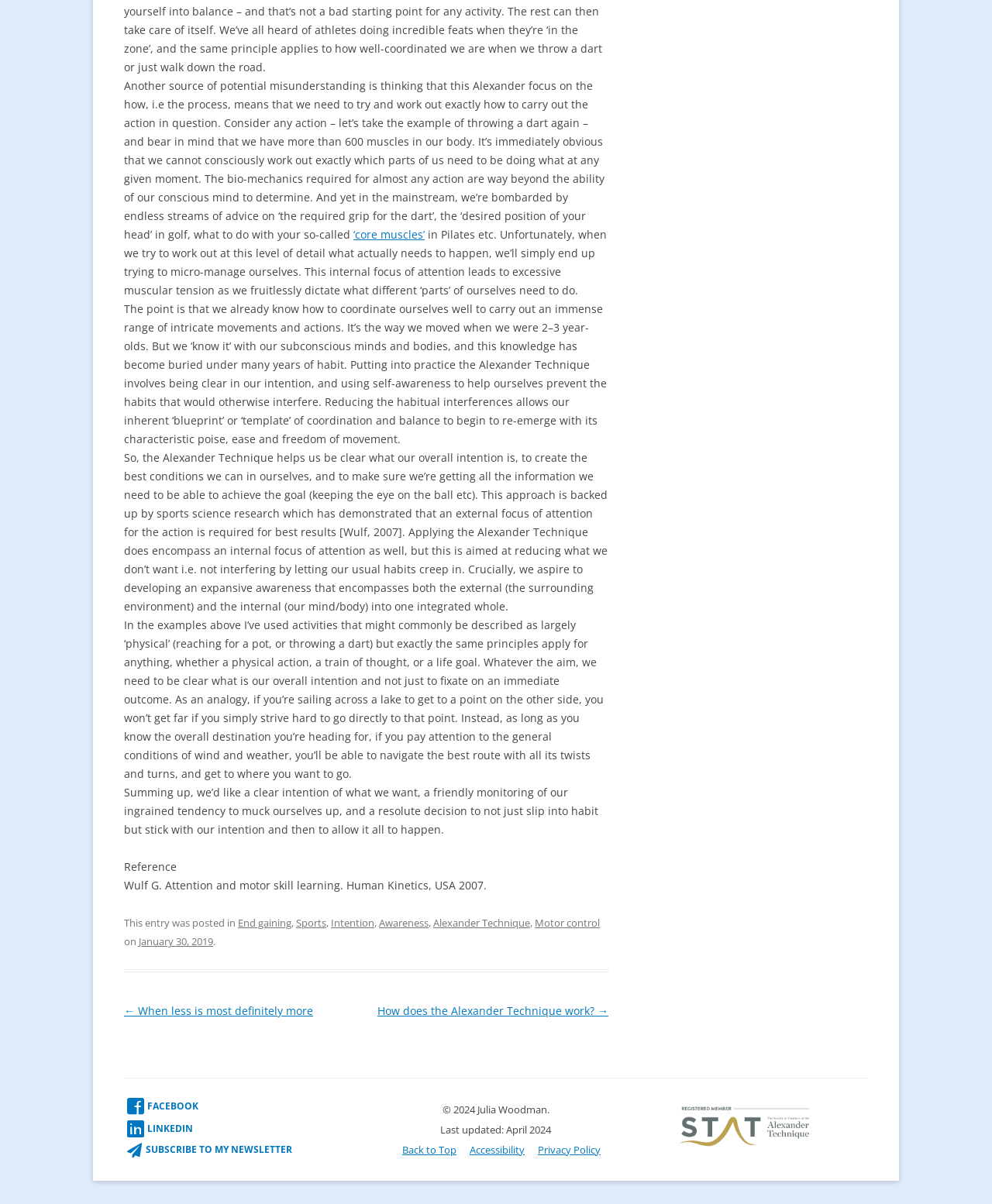Find the bounding box coordinates for the UI element whose description is: "Alexander Technique". The coordinates should be four float numbers between 0 and 1, in the format [left, top, right, bottom].

[0.437, 0.761, 0.534, 0.772]